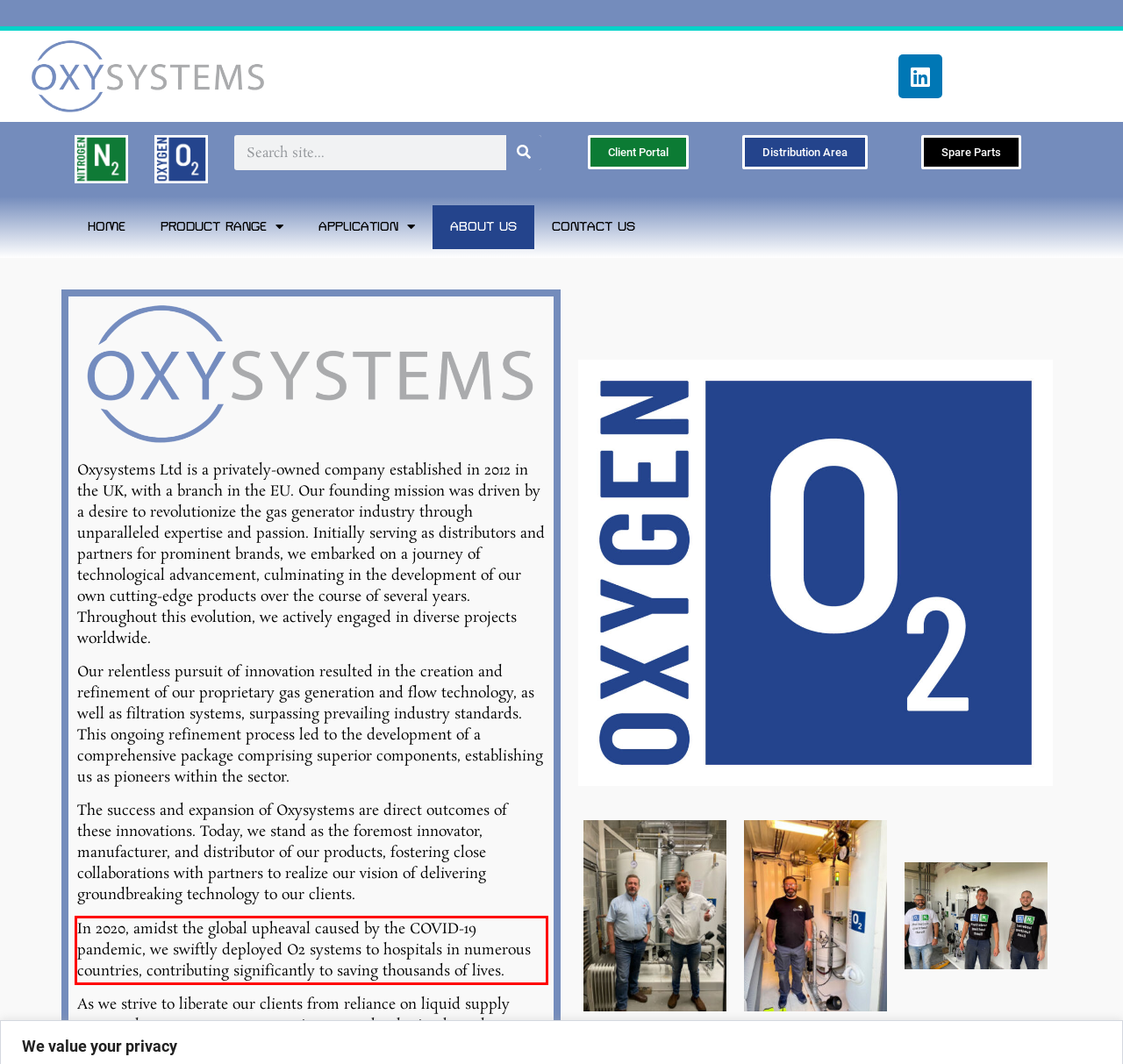Using OCR, extract the text content found within the red bounding box in the given webpage screenshot.

In 2020, amidst the global upheaval caused by the COVID-19 pandemic, we swiftly deployed O2 systems to hospitals in numerous countries, contributing significantly to saving thousands of lives.